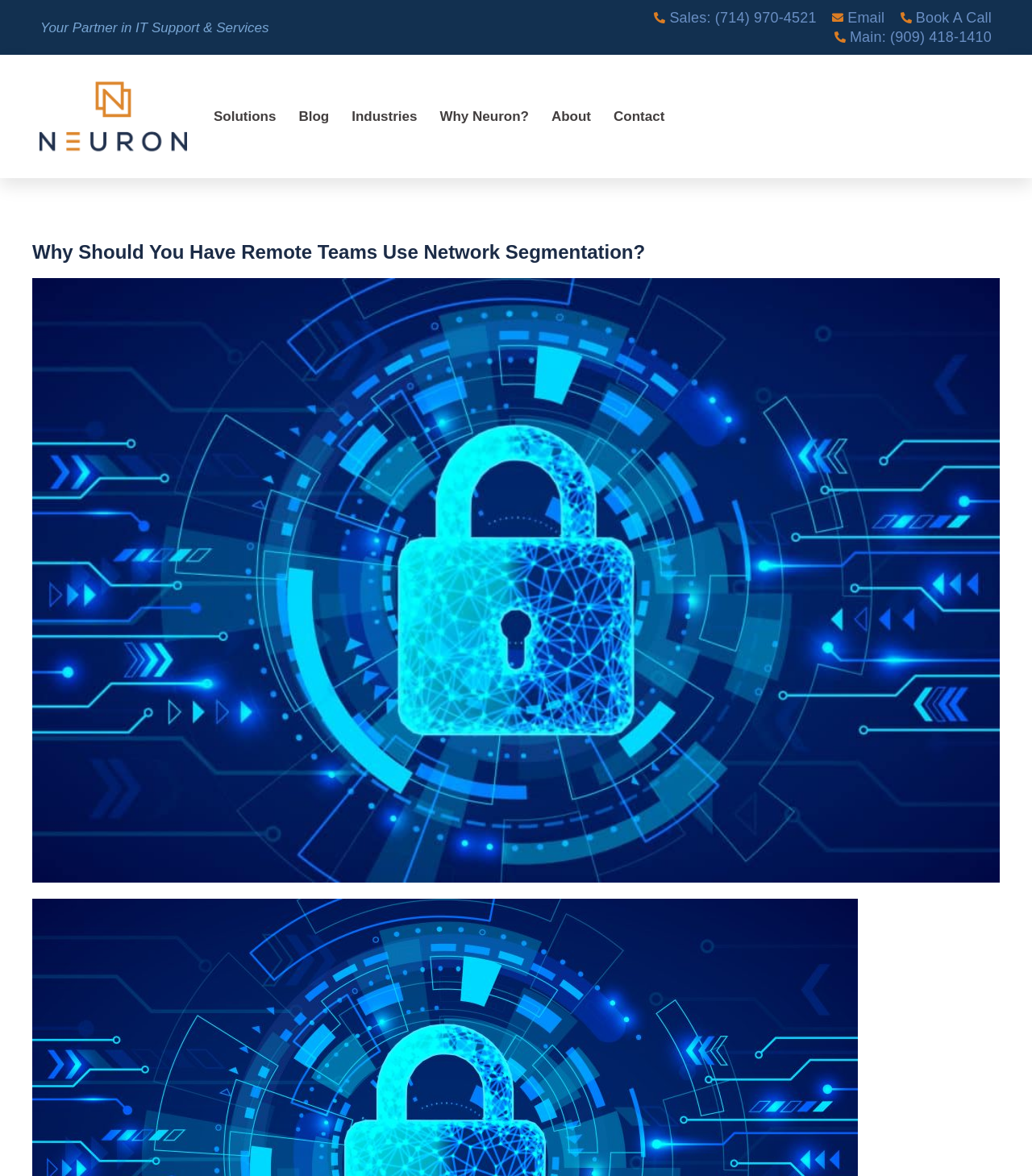What is the company's main phone number? Based on the screenshot, please respond with a single word or phrase.

(909) 418-1410